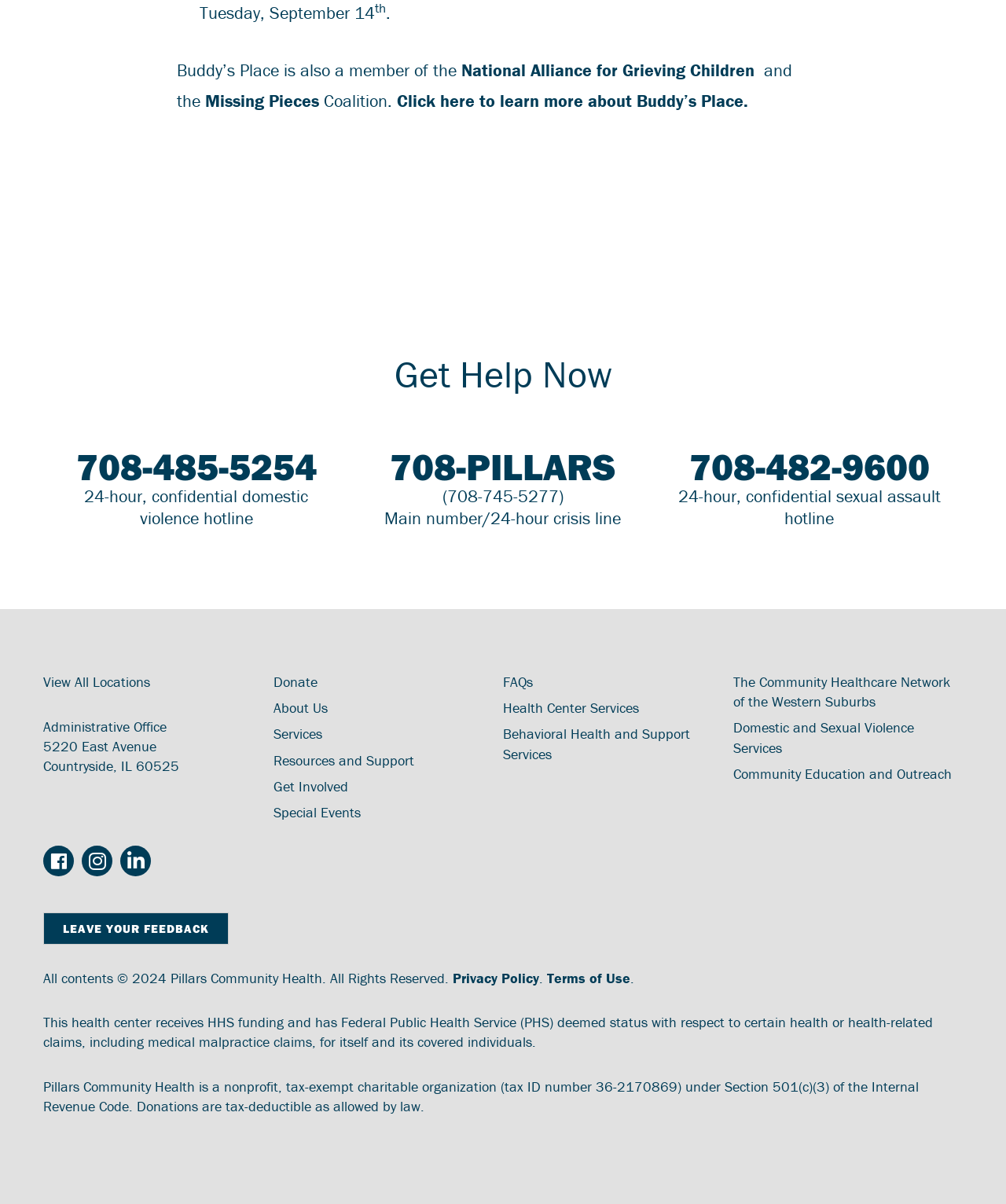Determine the bounding box coordinates of the UI element that matches the following description: "Terms of Use". The coordinates should be four float numbers between 0 and 1 in the format [left, top, right, bottom].

[0.544, 0.805, 0.627, 0.82]